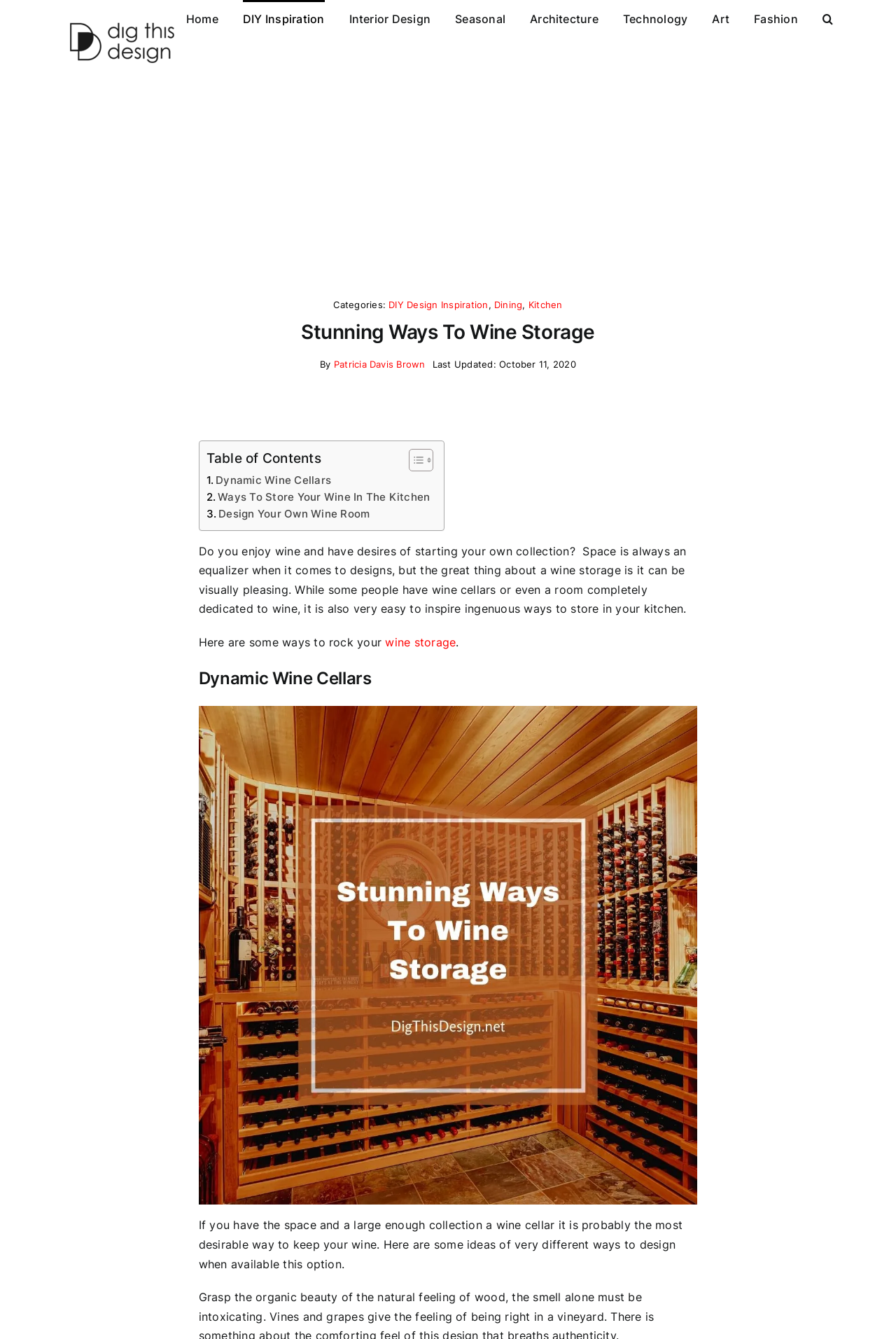Extract the bounding box for the UI element that matches this description: "Interior Design".

[0.389, 0.0, 0.481, 0.026]